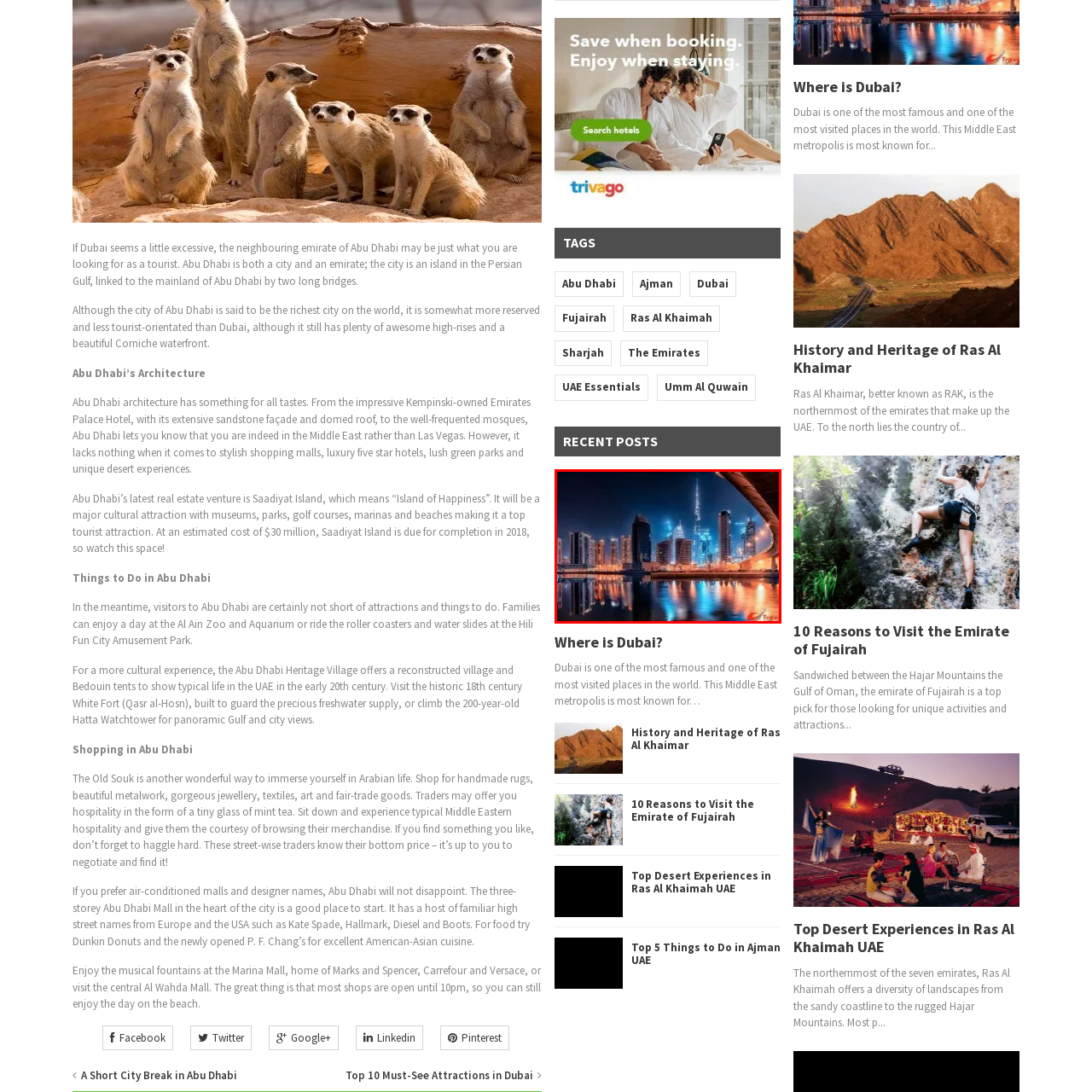Why is Dubai a popular tourist destination?
Pay attention to the segment of the image within the red bounding box and offer a detailed answer to the question.

The caption suggests that Dubai's reputation as a metropolis known for its extravagant lifestyle, cutting-edge design, and thriving tourism makes it one of the most visited cities globally, implying that its luxurious offerings and dynamic atmosphere are major attractions for tourists.